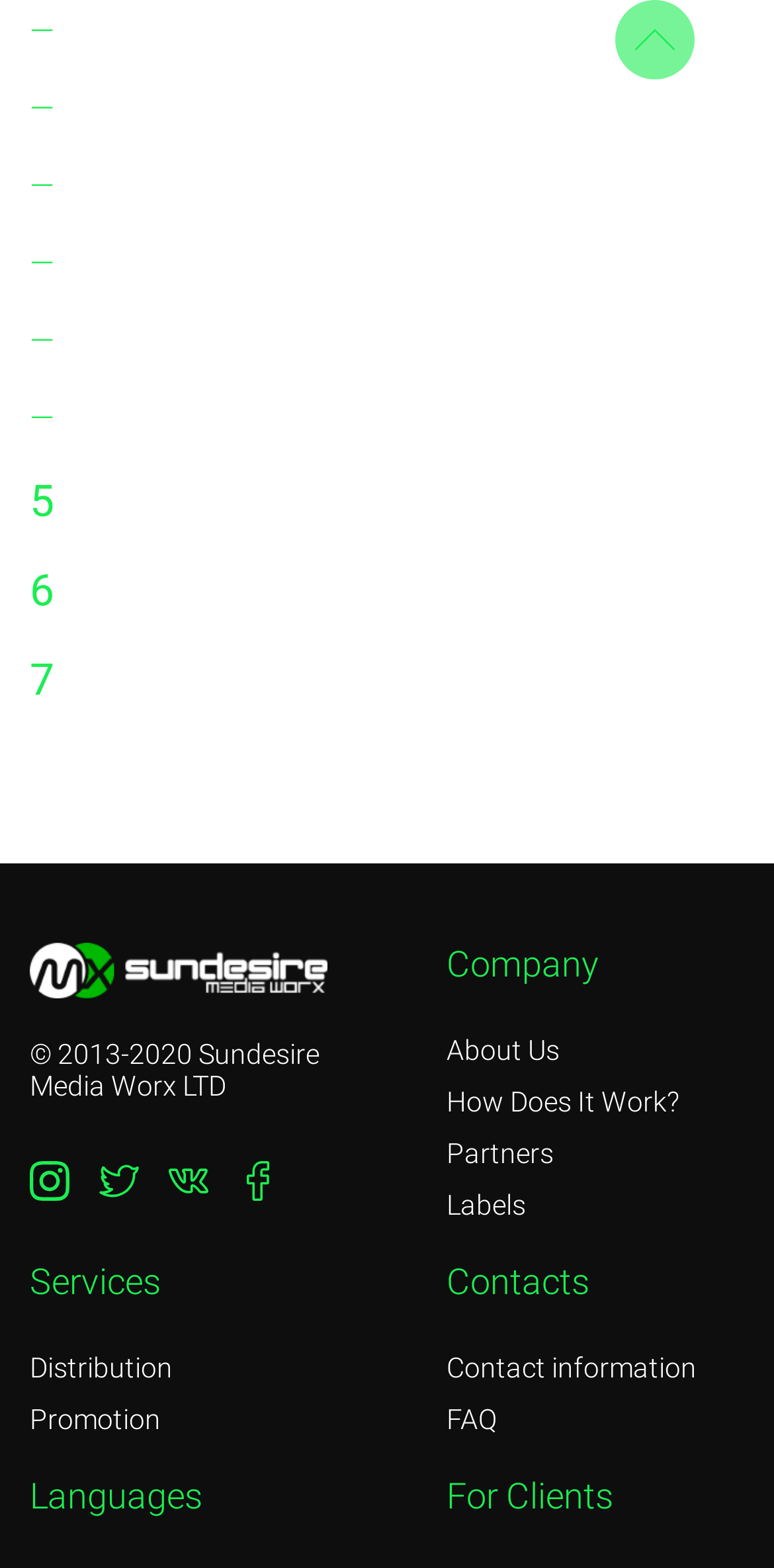Please identify the bounding box coordinates of the area I need to click to accomplish the following instruction: "Click on 'How release exclusive on Beatport?'".

[0.038, 0.434, 0.715, 0.458]